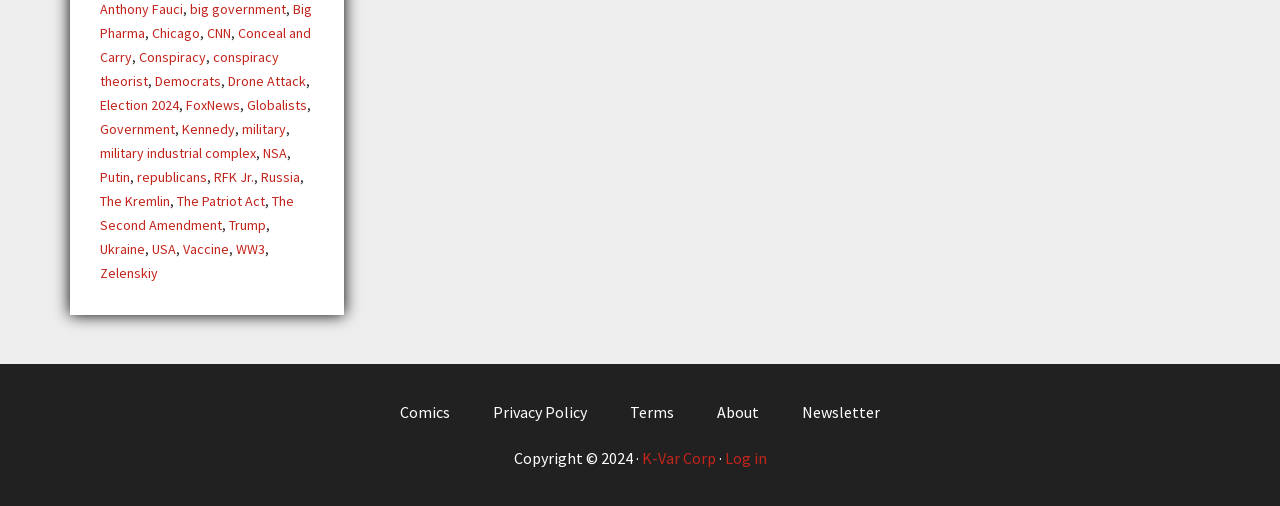Using the element description: "RFK Jr.", determine the bounding box coordinates for the specified UI element. The coordinates should be four float numbers between 0 and 1, [left, top, right, bottom].

[0.167, 0.332, 0.198, 0.367]